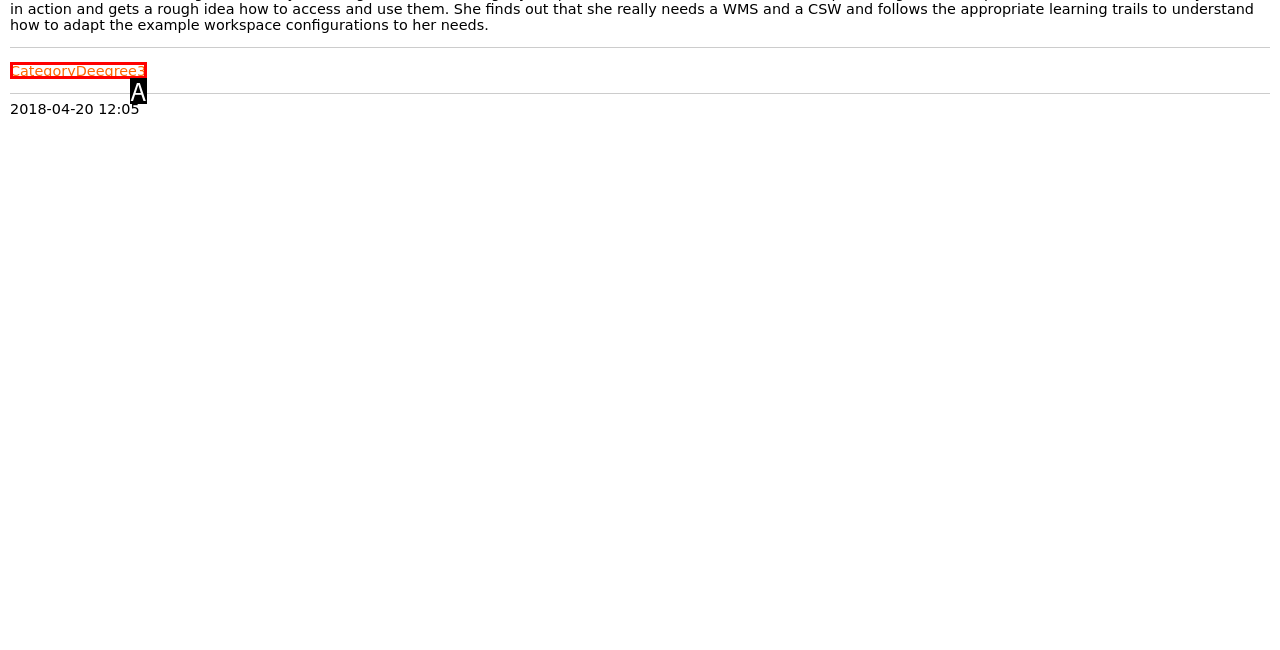Determine the HTML element that aligns with the description: CategoryDeegree3
Answer by stating the letter of the appropriate option from the available choices.

A